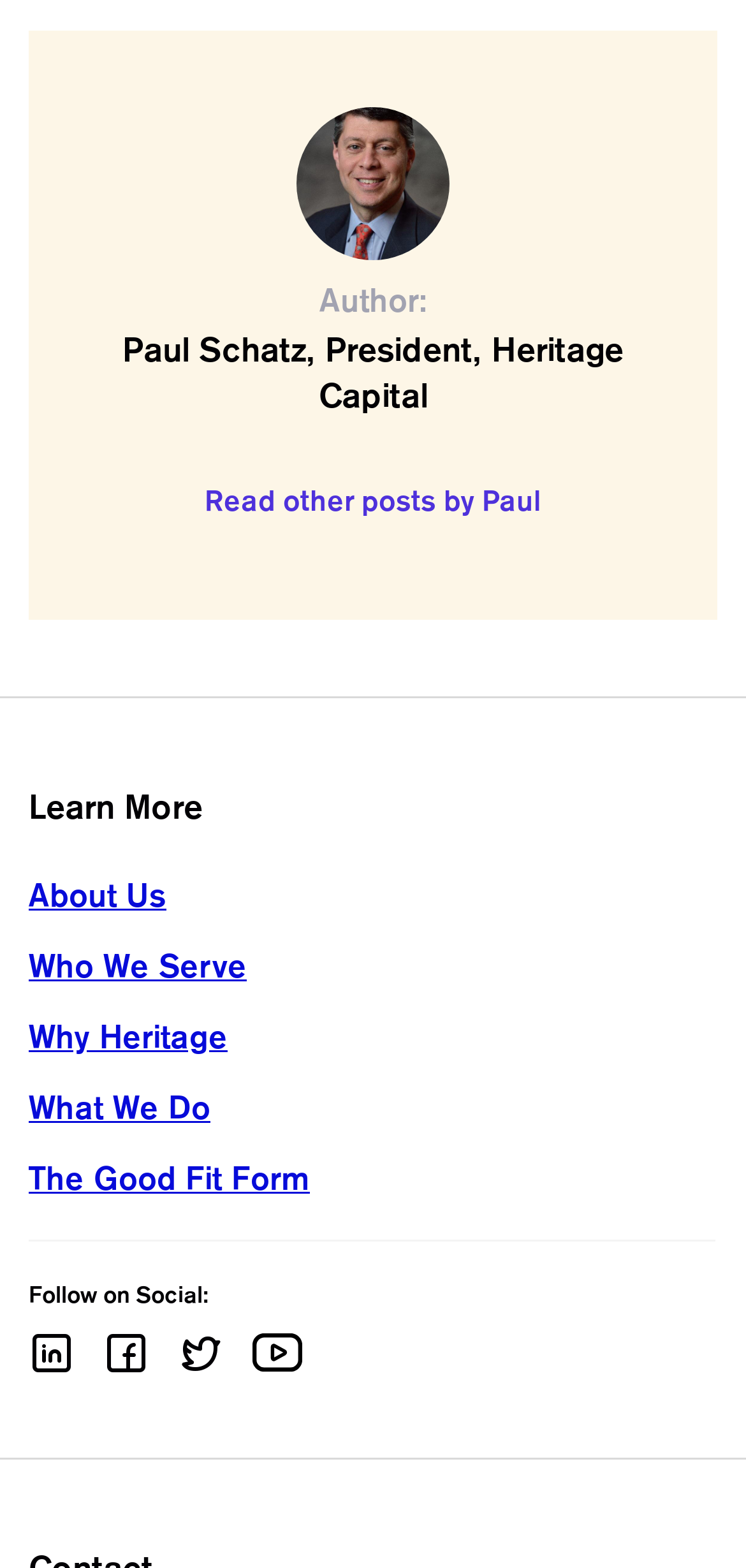Please determine the bounding box coordinates for the UI element described here. Use the format (top-left x, top-left y, bottom-right x, bottom-right y) with values bounded between 0 and 1: Who We Serve

[0.038, 0.606, 0.331, 0.628]